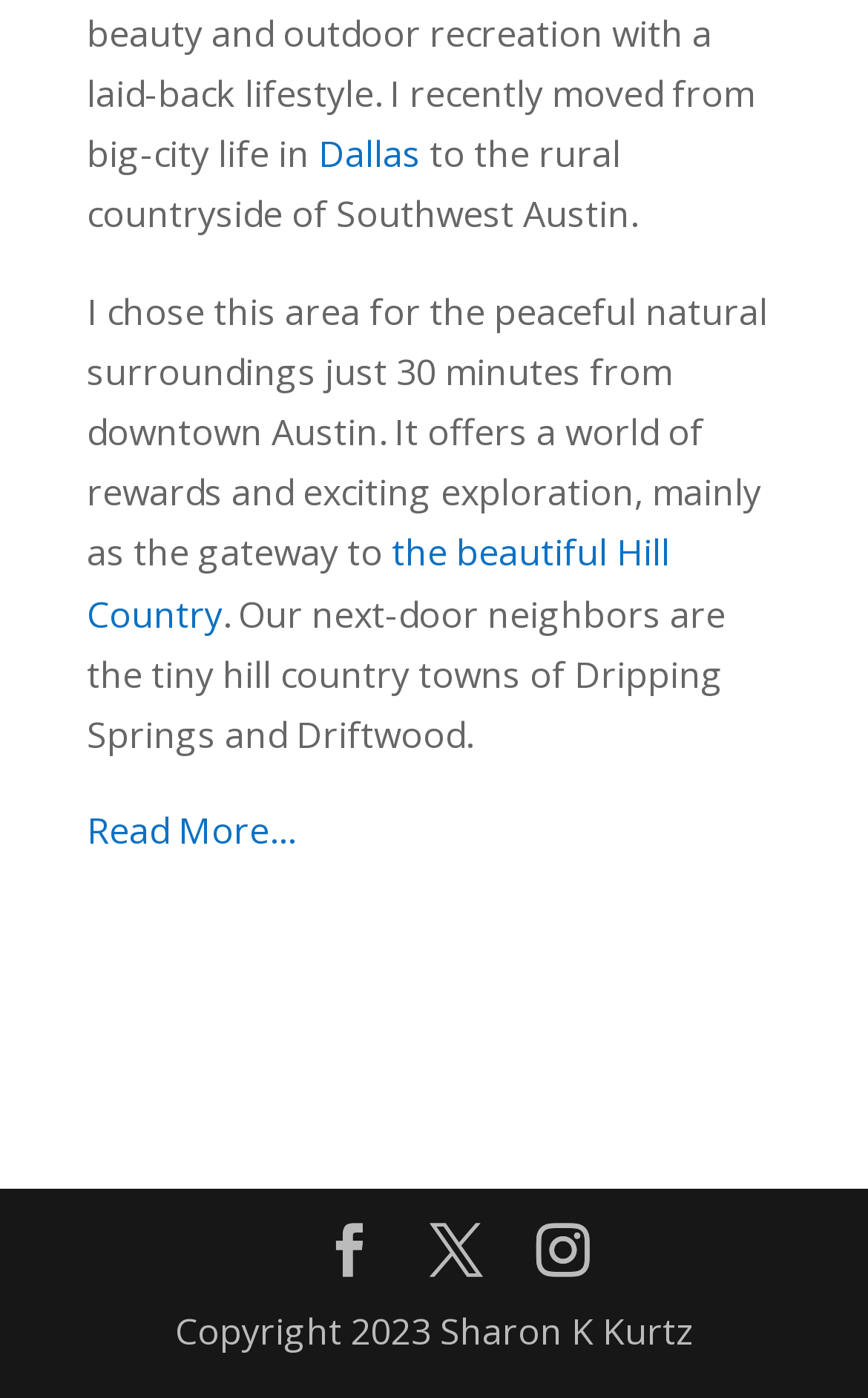For the given element description the beautiful Hill Country, determine the bounding box coordinates of the UI element. The coordinates should follow the format (top-left x, top-left y, bottom-right x, bottom-right y) and be within the range of 0 to 1.

[0.1, 0.378, 0.772, 0.456]